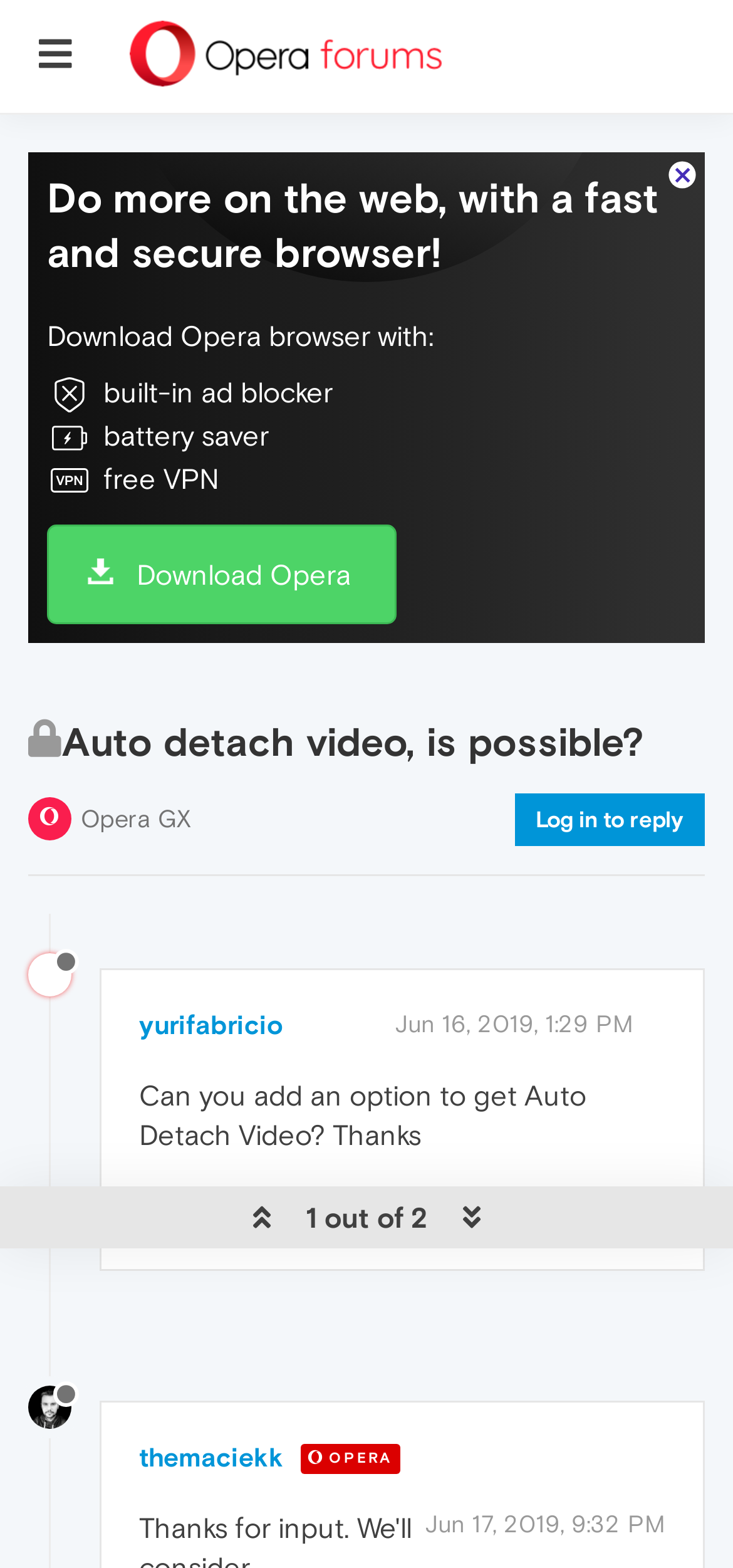Please identify the bounding box coordinates of the element that needs to be clicked to perform the following instruction: "Log in to reply".

[0.703, 0.506, 0.962, 0.54]